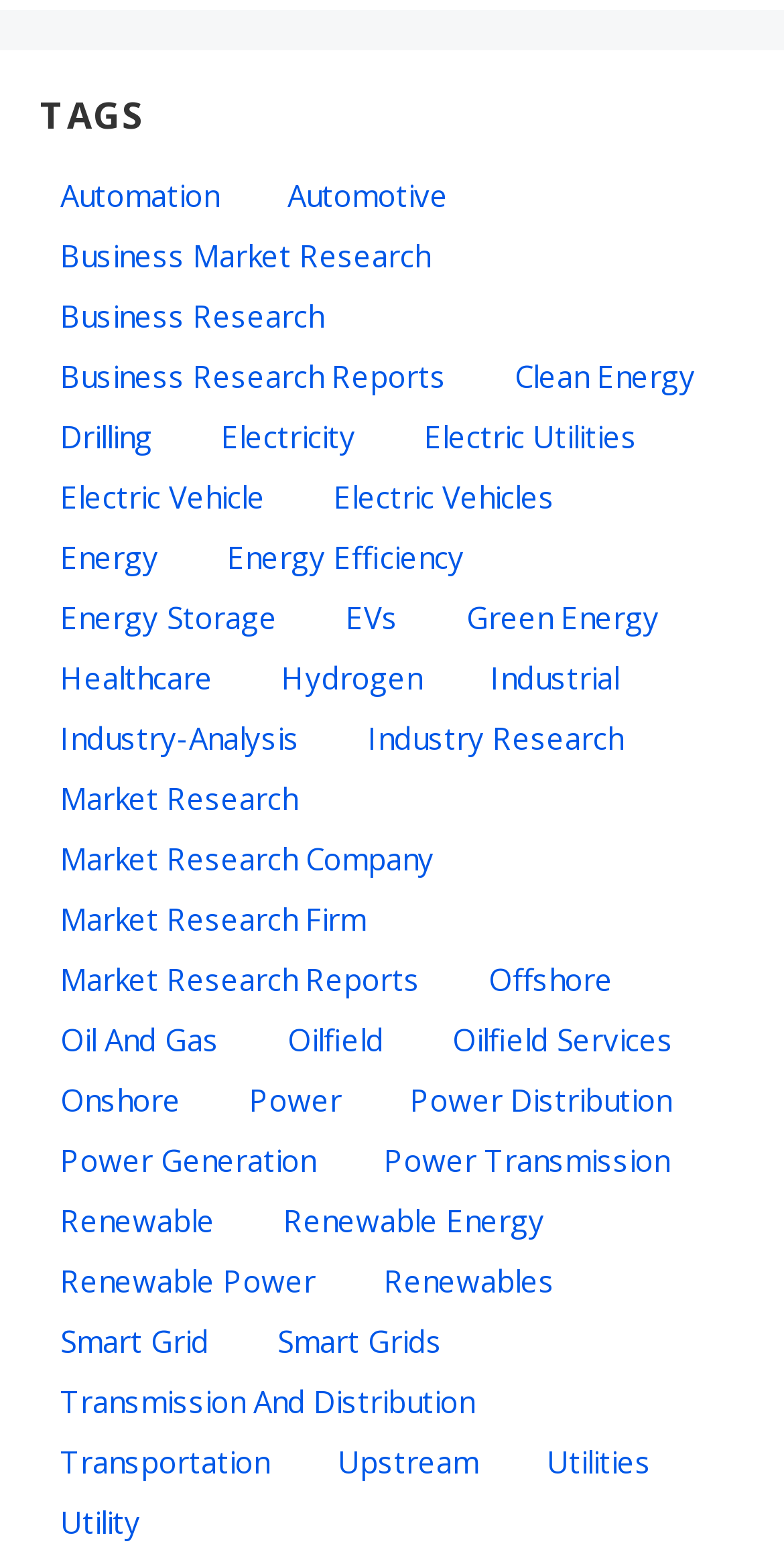Please identify the bounding box coordinates of the clickable area that will fulfill the following instruction: "Explore Renewable Energy". The coordinates should be in the format of four float numbers between 0 and 1, i.e., [left, top, right, bottom].

[0.336, 0.763, 0.721, 0.795]